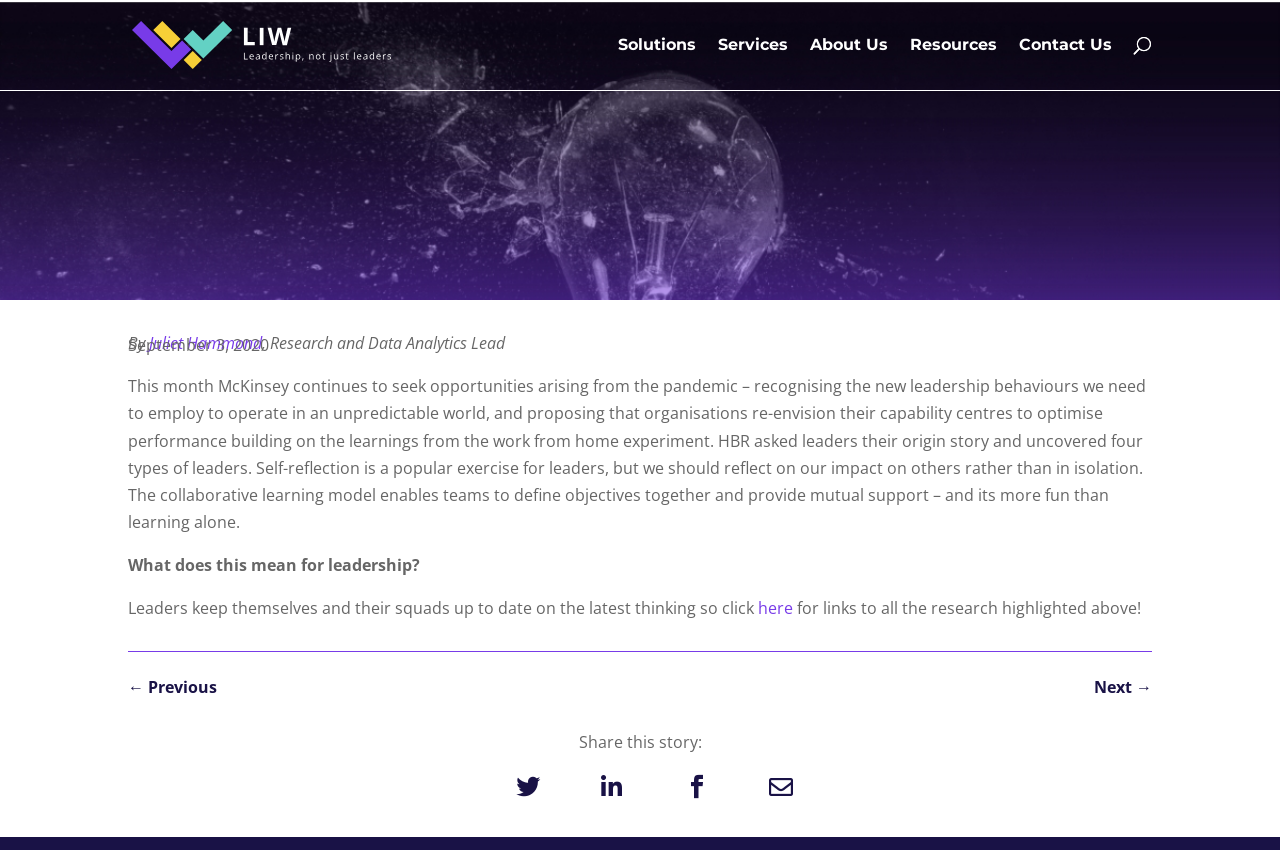Provide the bounding box coordinates for the specified HTML element described in this description: "About Us". The coordinates should be four float numbers ranging from 0 to 1, in the format [left, top, right, bottom].

[0.633, 0.045, 0.694, 0.106]